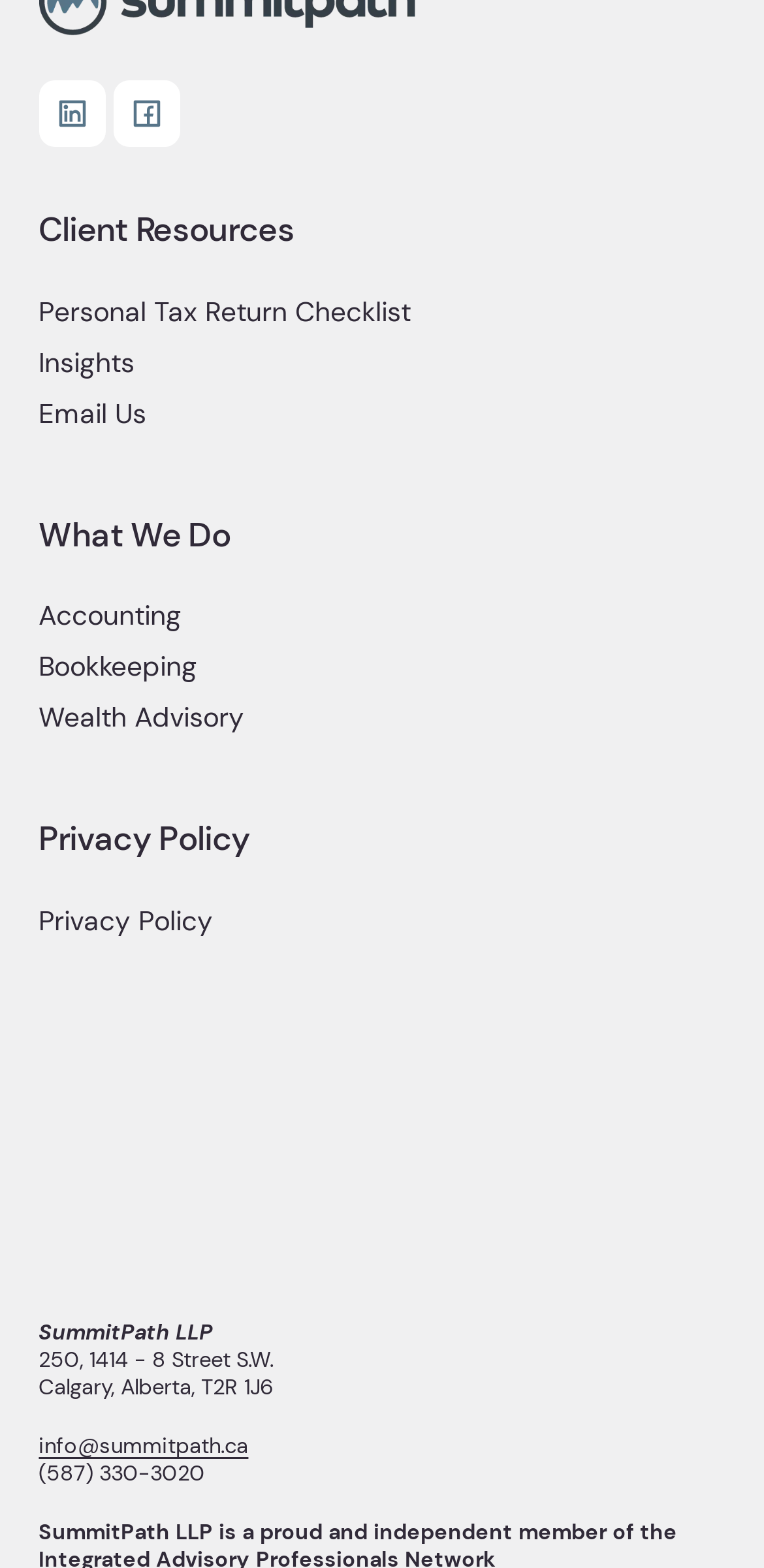Determine the bounding box coordinates of the clickable element necessary to fulfill the instruction: "Email Us". Provide the coordinates as four float numbers within the 0 to 1 range, i.e., [left, top, right, bottom].

[0.051, 0.256, 0.949, 0.288]